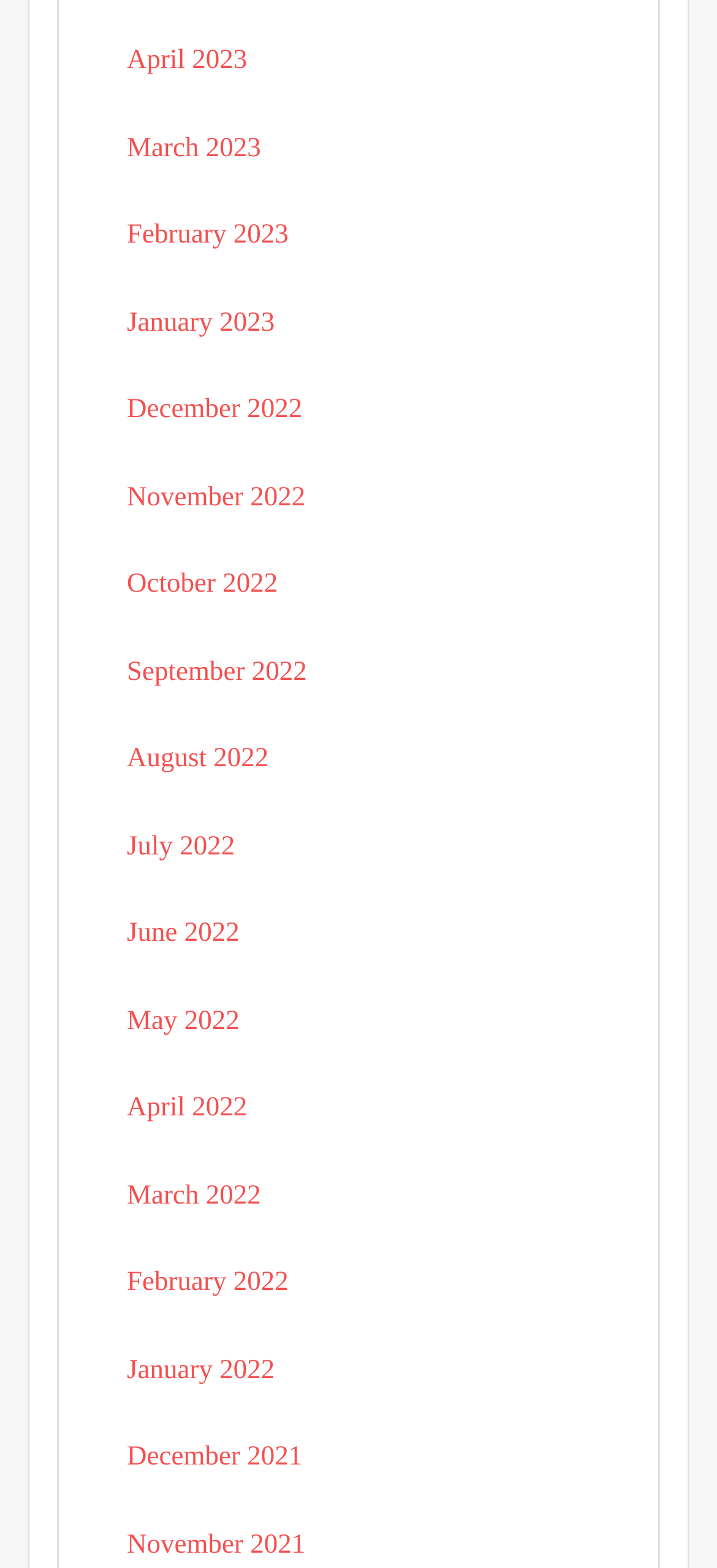How many months are available in the archive?
Please look at the screenshot and answer using one word or phrase.

15 months